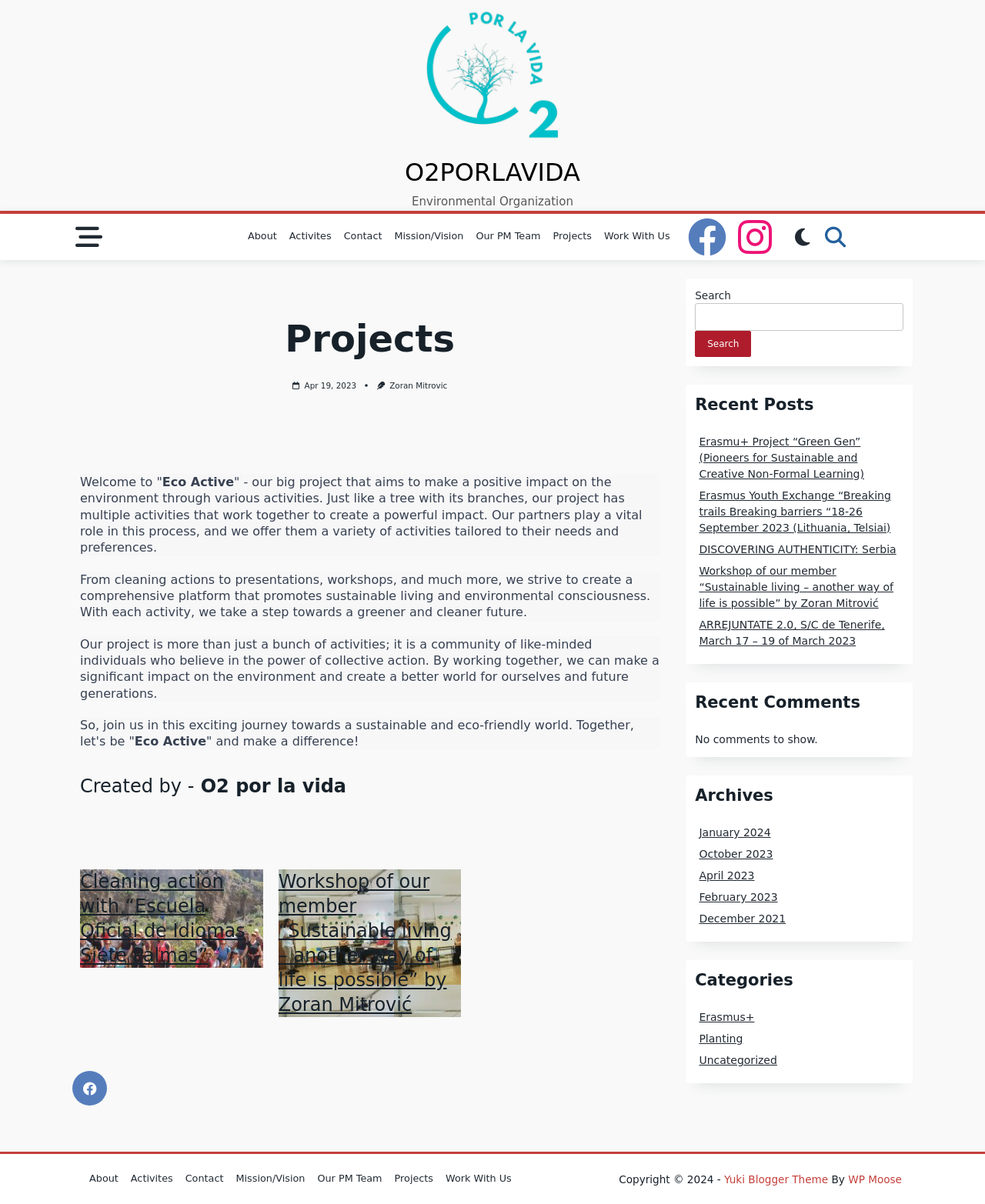Highlight the bounding box coordinates of the element that should be clicked to carry out the following instruction: "Click the 'About' link". The coordinates must be given as four float numbers ranging from 0 to 1, i.e., [left, top, right, bottom].

[0.245, 0.187, 0.287, 0.206]